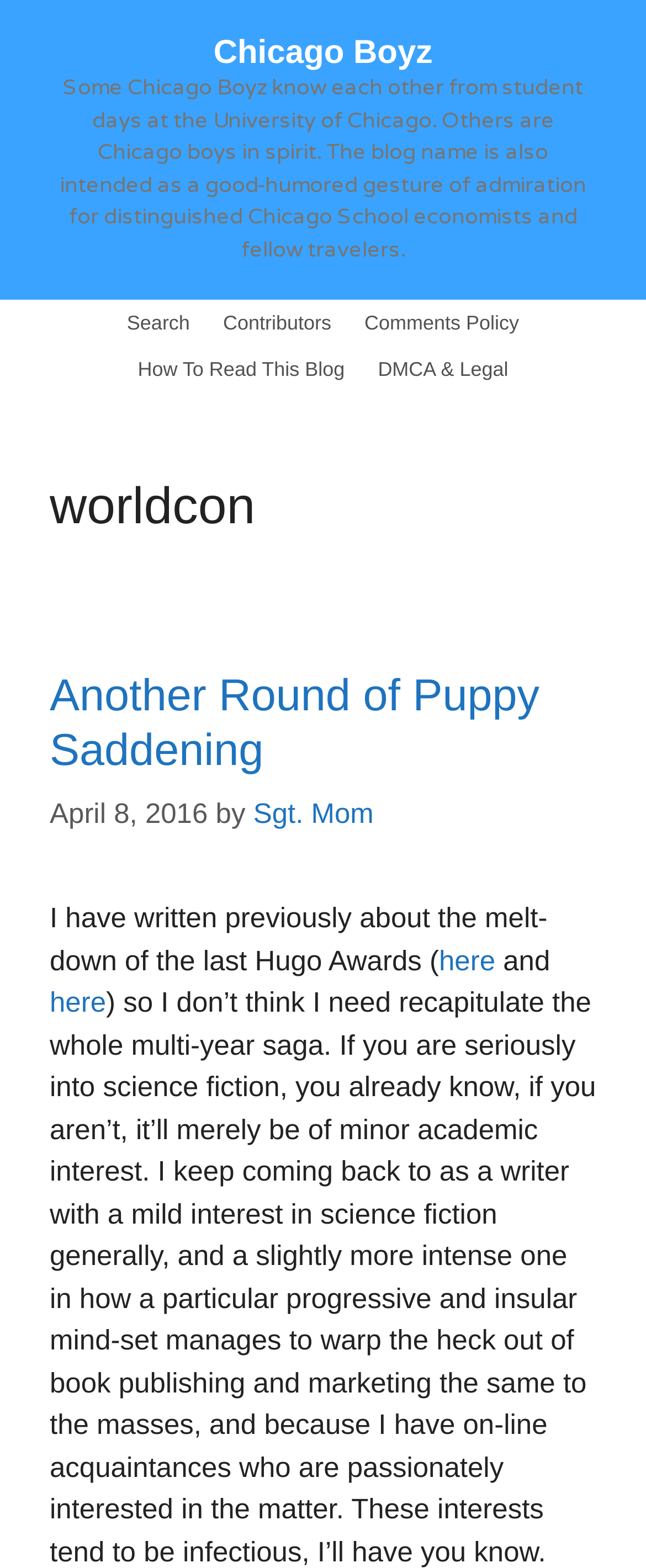Offer a meticulous description of the webpage's structure and content.

The webpage is titled "worldcon – Chicago Boyz" and appears to be a blog. At the top, there is a banner with a link to "Chicago Boyz" and a brief description of the blog's name and its inspiration from the University of Chicago and the Chicago School economists.

Below the banner, there is a navigation menu with five links: "Search", "Contributors", "Comments Policy", "How To Read This Blog", and "DMCA & Legal". These links are aligned horizontally and take up about a quarter of the page's height.

The main content of the page is divided into sections. The first section has a heading "worldcon" and appears to be a blog post titled "Another Round of Puppy Saddening". This post has a link to the same title, a timestamp "April 8, 2016", and is written by "Sgt. Mom". The post's content discusses the Hugo Awards and its relevance to science fiction and book publishing.

The blog post is long and takes up most of the page's content, with the text flowing from top to bottom. There are a few links within the post, including two instances of "here" that point to external sources. The text is written in a conversational tone and includes the author's personal opinions and experiences.